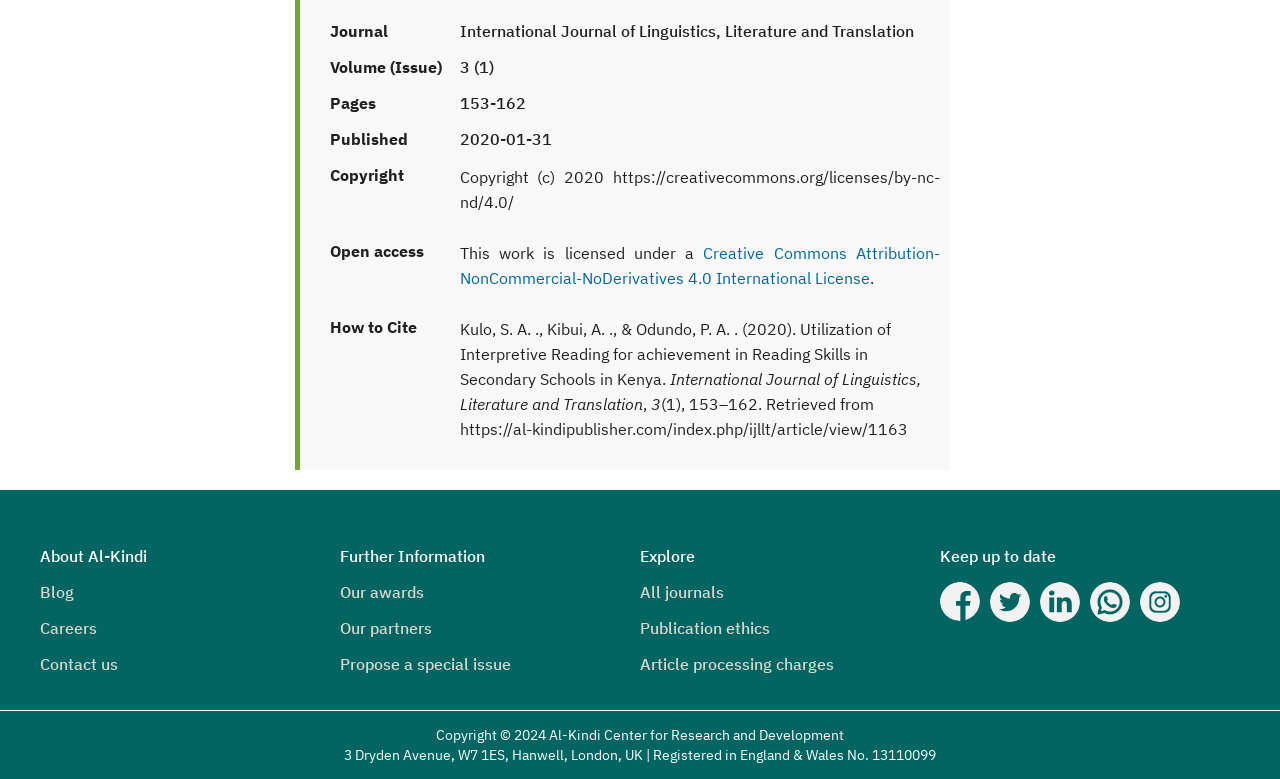Please identify the bounding box coordinates of where to click in order to follow the instruction: "Follow Al Kindi on Facebook".

[0.734, 0.779, 0.766, 0.802]